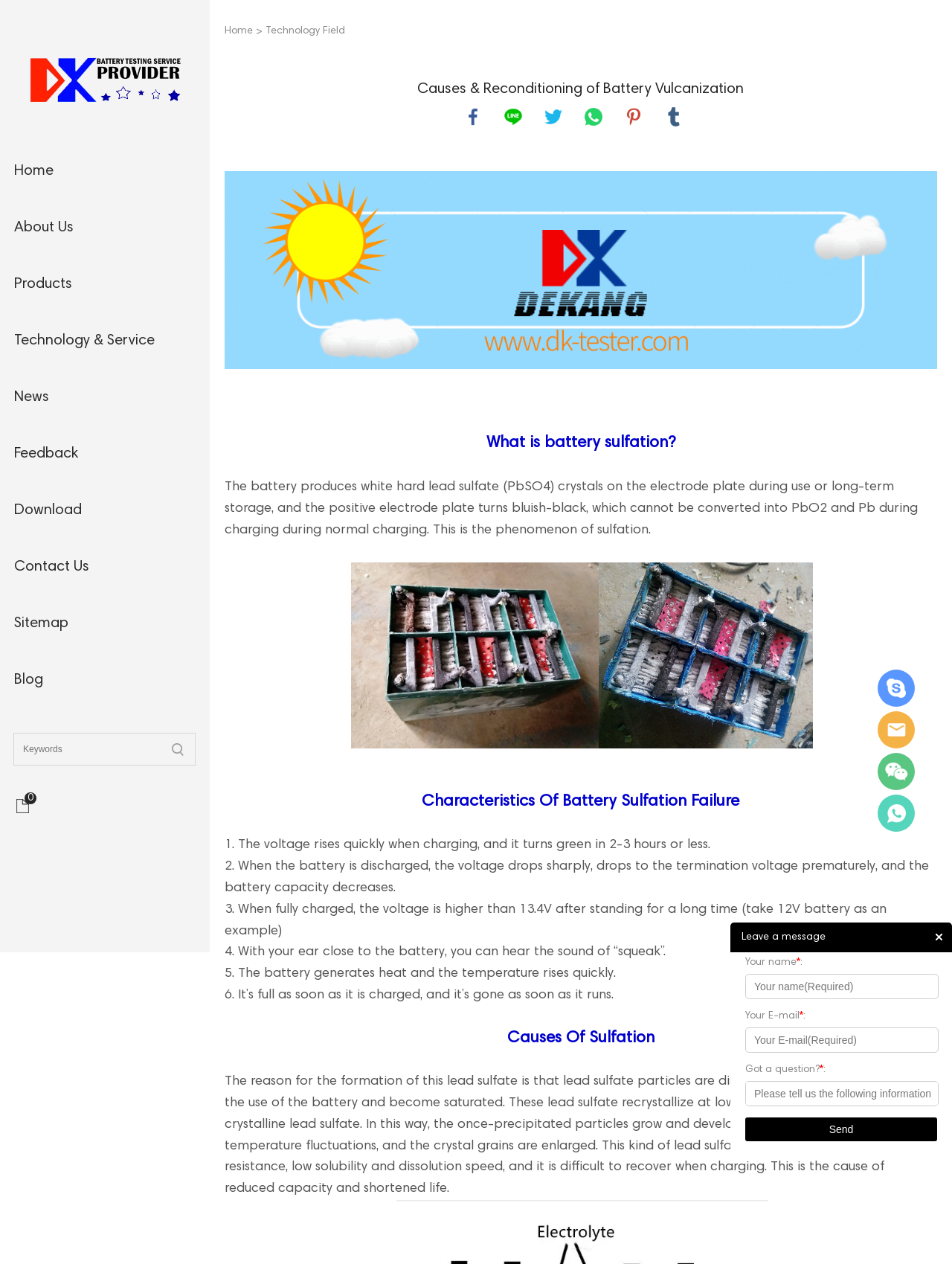What are the characteristics of battery sulfation failure?
Using the image, respond with a single word or phrase.

Six characteristics